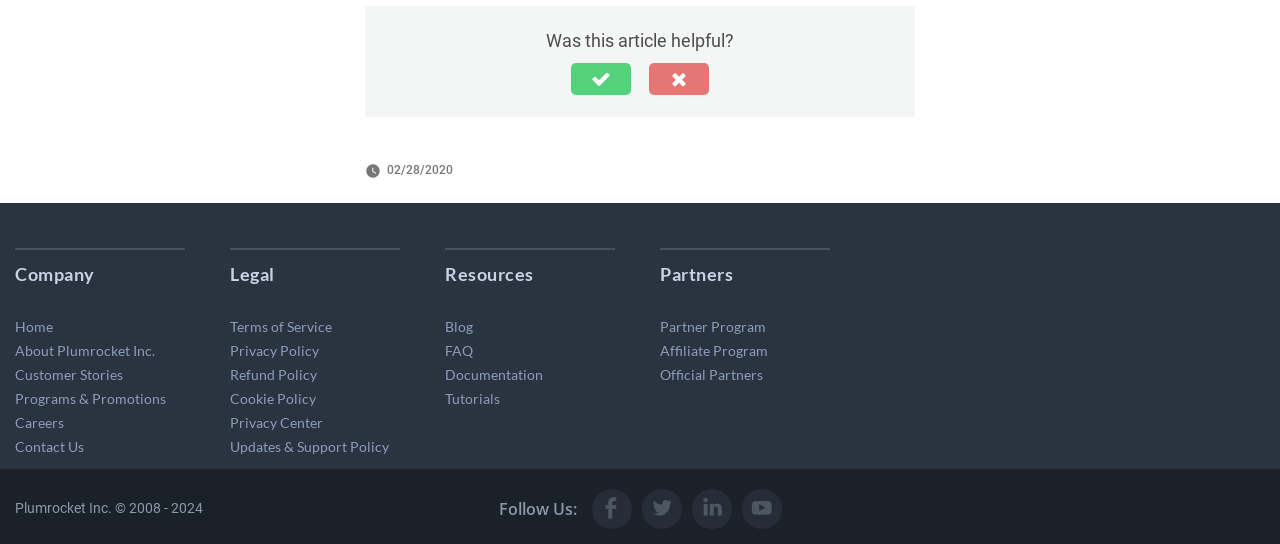What is the company name? Based on the image, give a response in one word or a short phrase.

Plumrocket Inc.